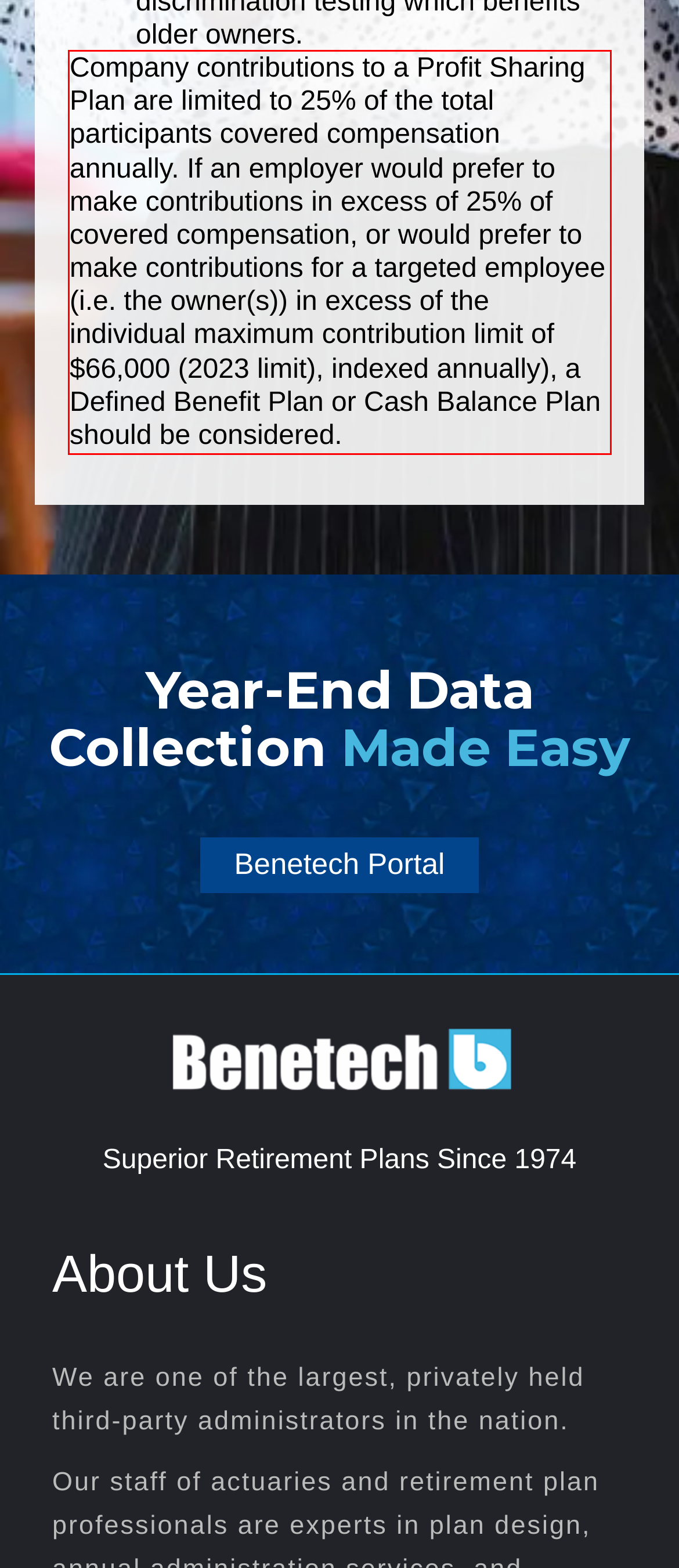Please analyze the provided webpage screenshot and perform OCR to extract the text content from the red rectangle bounding box.

Company contributions to a Profit Sharing Plan are limited to 25% of the total participants covered compensation annually. If an employer would prefer to make contributions in excess of 25% of covered compensation, or would prefer to make contributions for a targeted employee (i.e. the owner(s)) in excess of the individual maximum contribution limit of $66,000 (2023 limit), indexed annually), a Defined Benefit Plan or Cash Balance Plan should be considered.